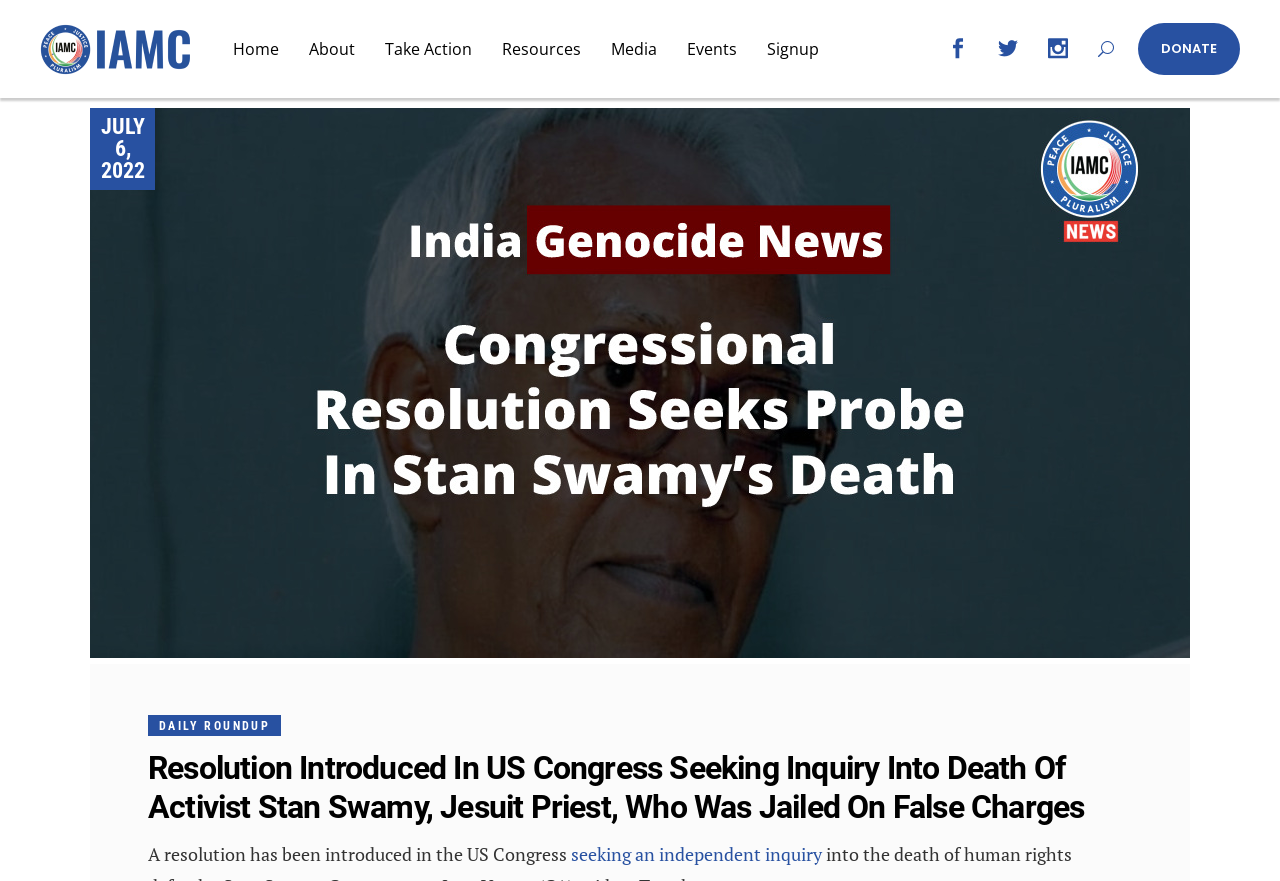Identify the bounding box coordinates of the area you need to click to perform the following instruction: "go to Home".

[0.17, 0.035, 0.23, 0.076]